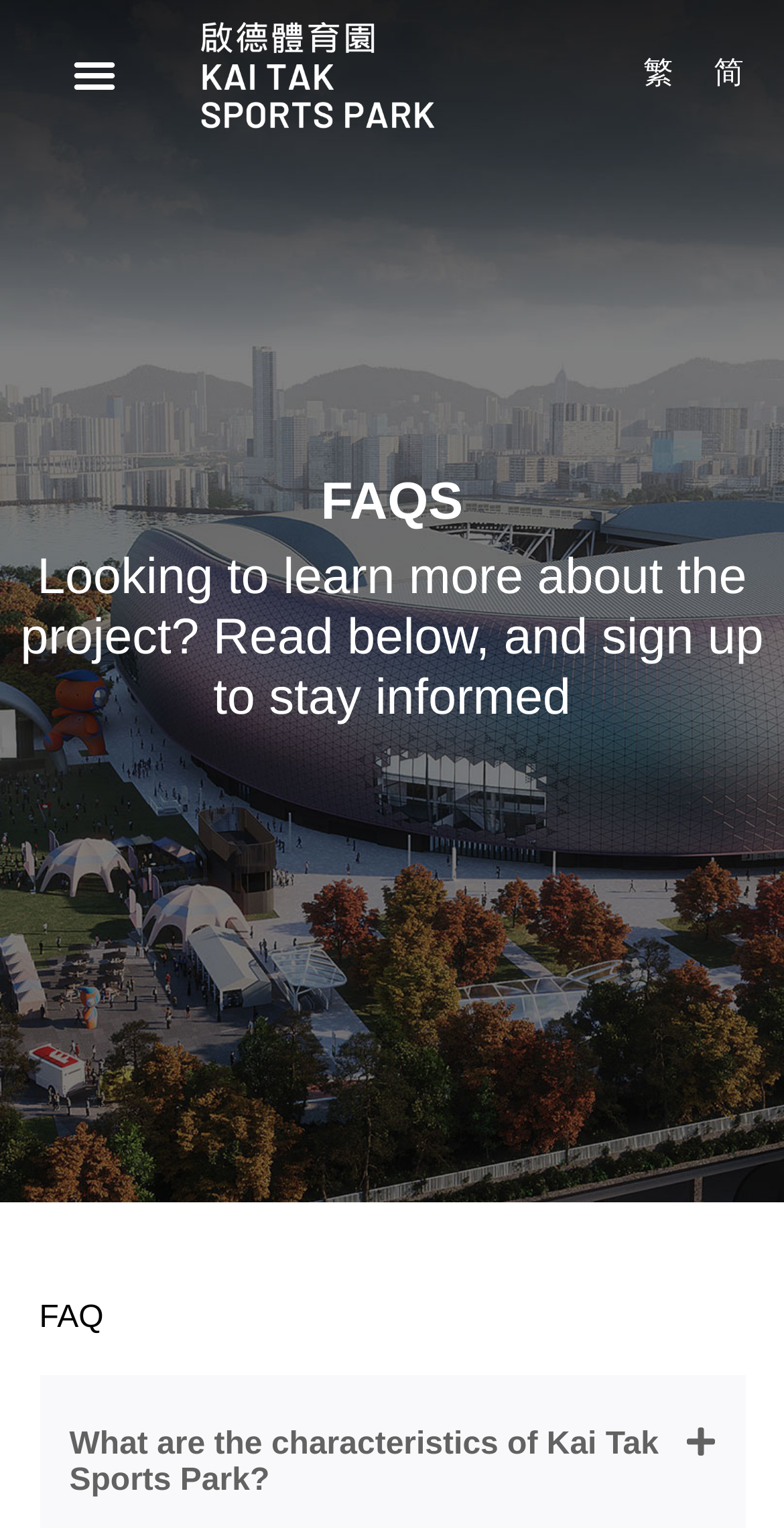Respond to the question below with a single word or phrase:
What is the first FAQ question?

What are the characteristics of Kai Tak Sports Park?